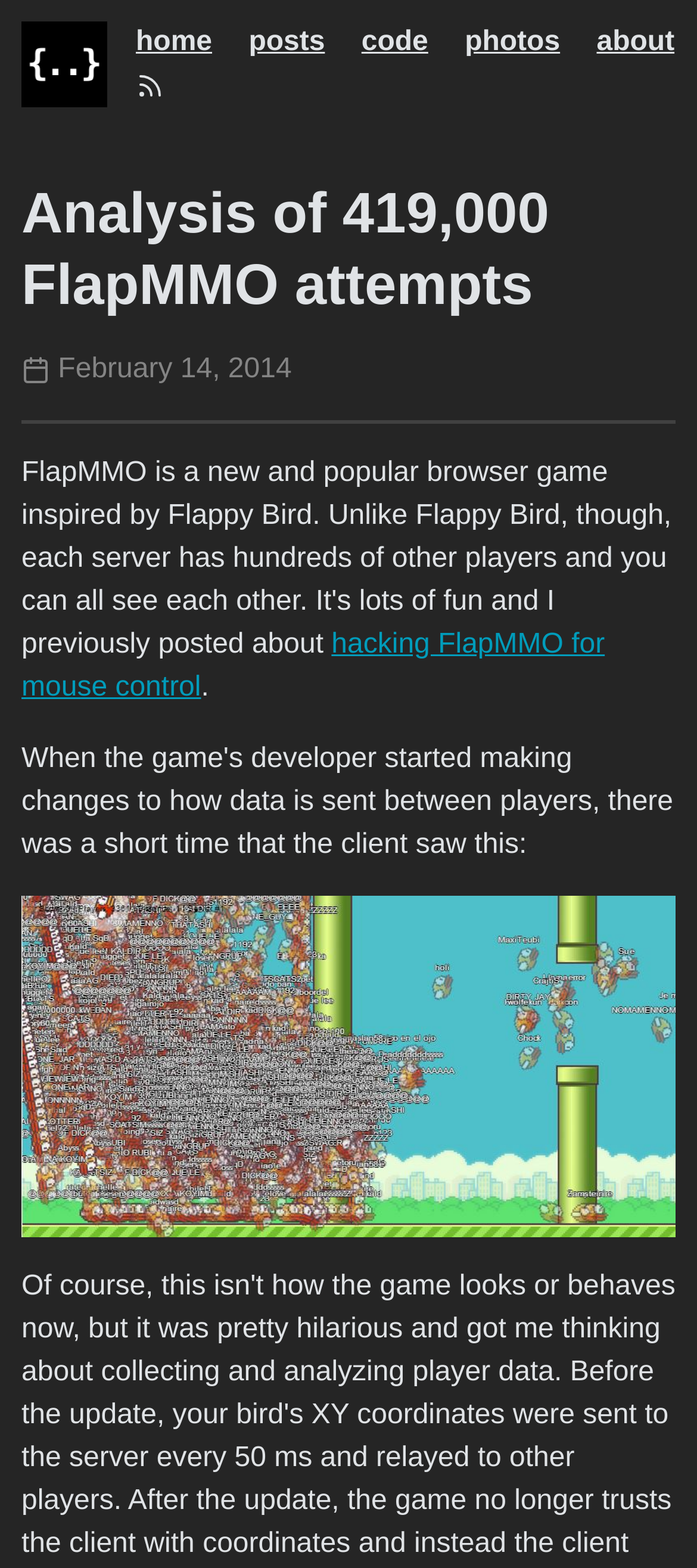Locate the bounding box coordinates of the element that should be clicked to fulfill the instruction: "view posts".

[0.357, 0.017, 0.466, 0.036]